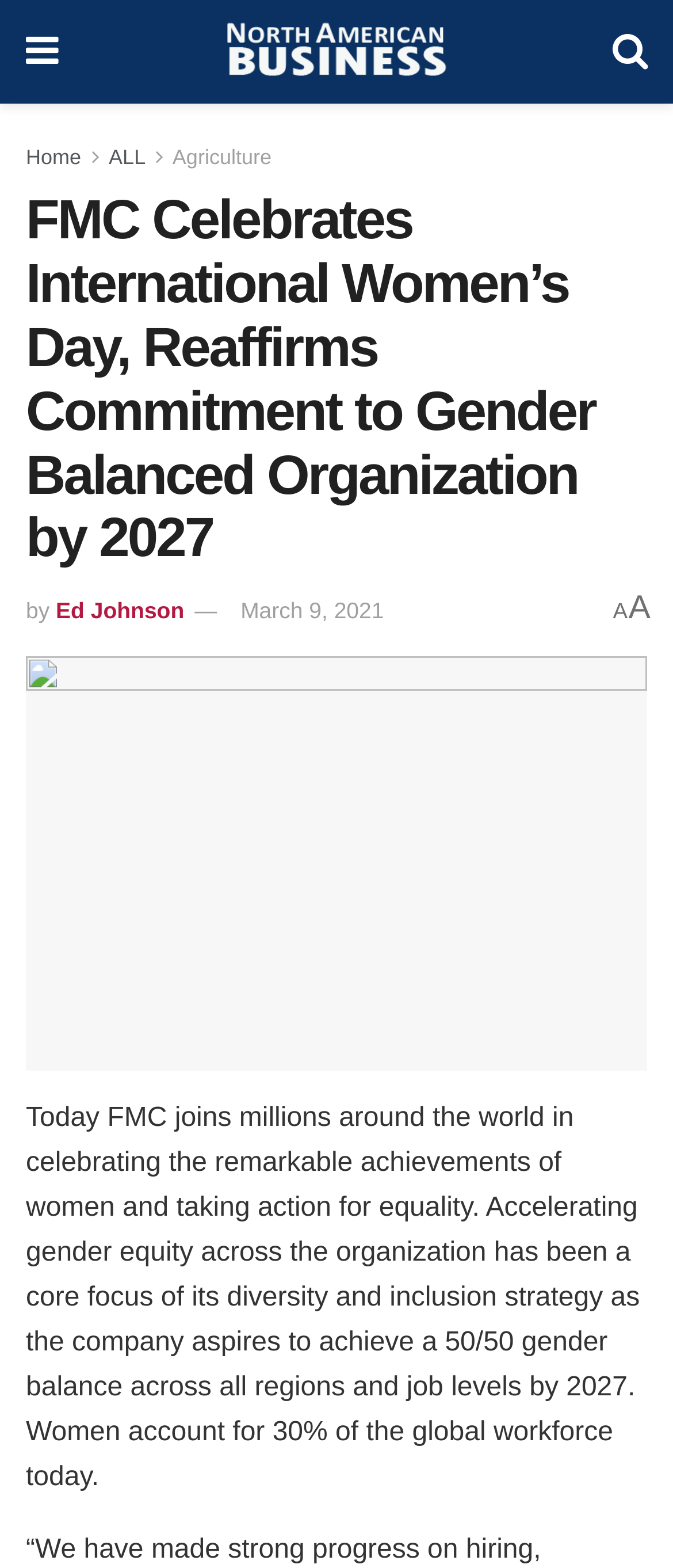Generate the main heading text from the webpage.

FMC Celebrates International Women’s Day, Reaffirms Commitment to Gender Balanced Organization by 2027